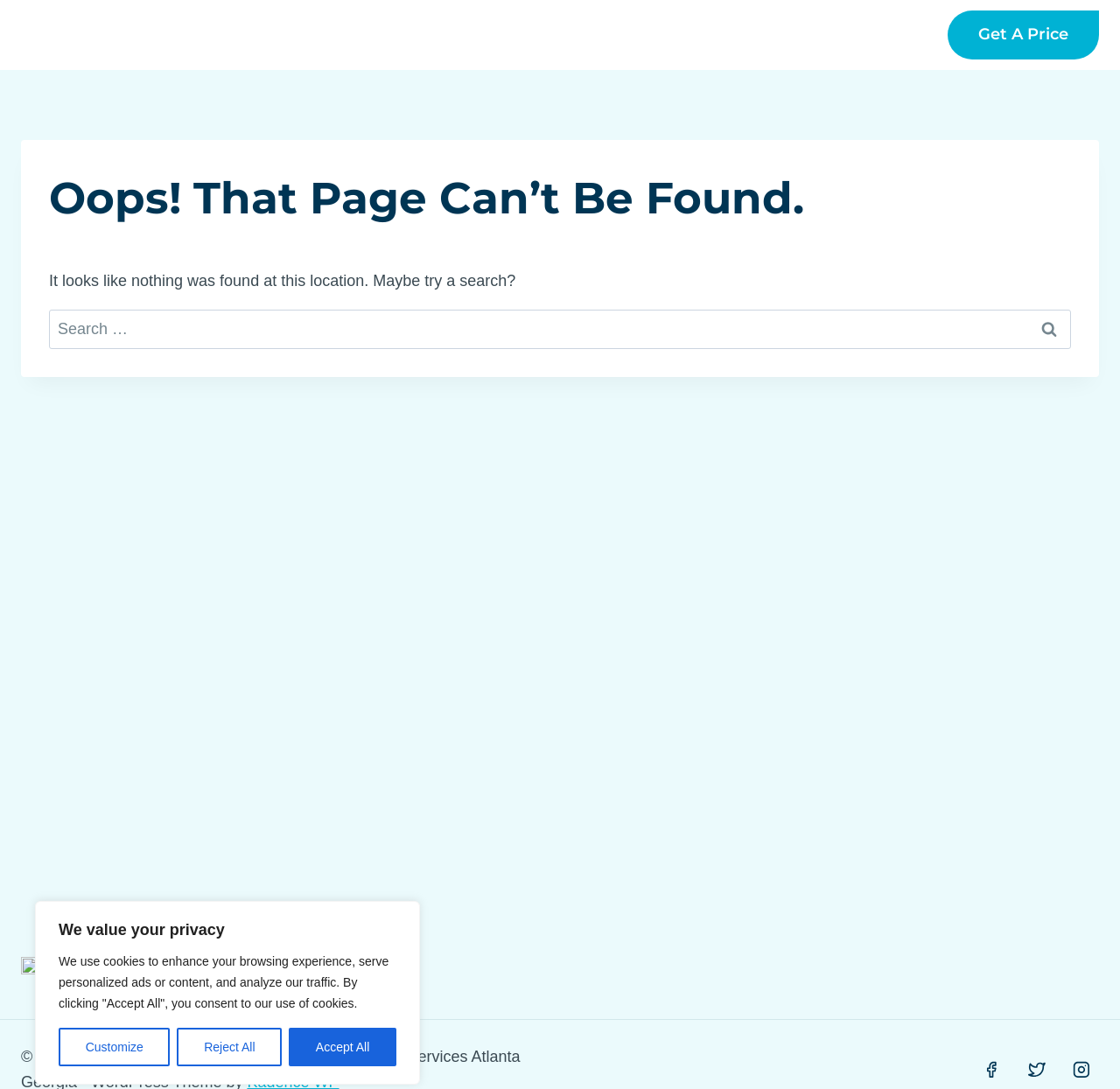What is the purpose of the search box?
Answer the question with a single word or phrase by looking at the picture.

Search for content